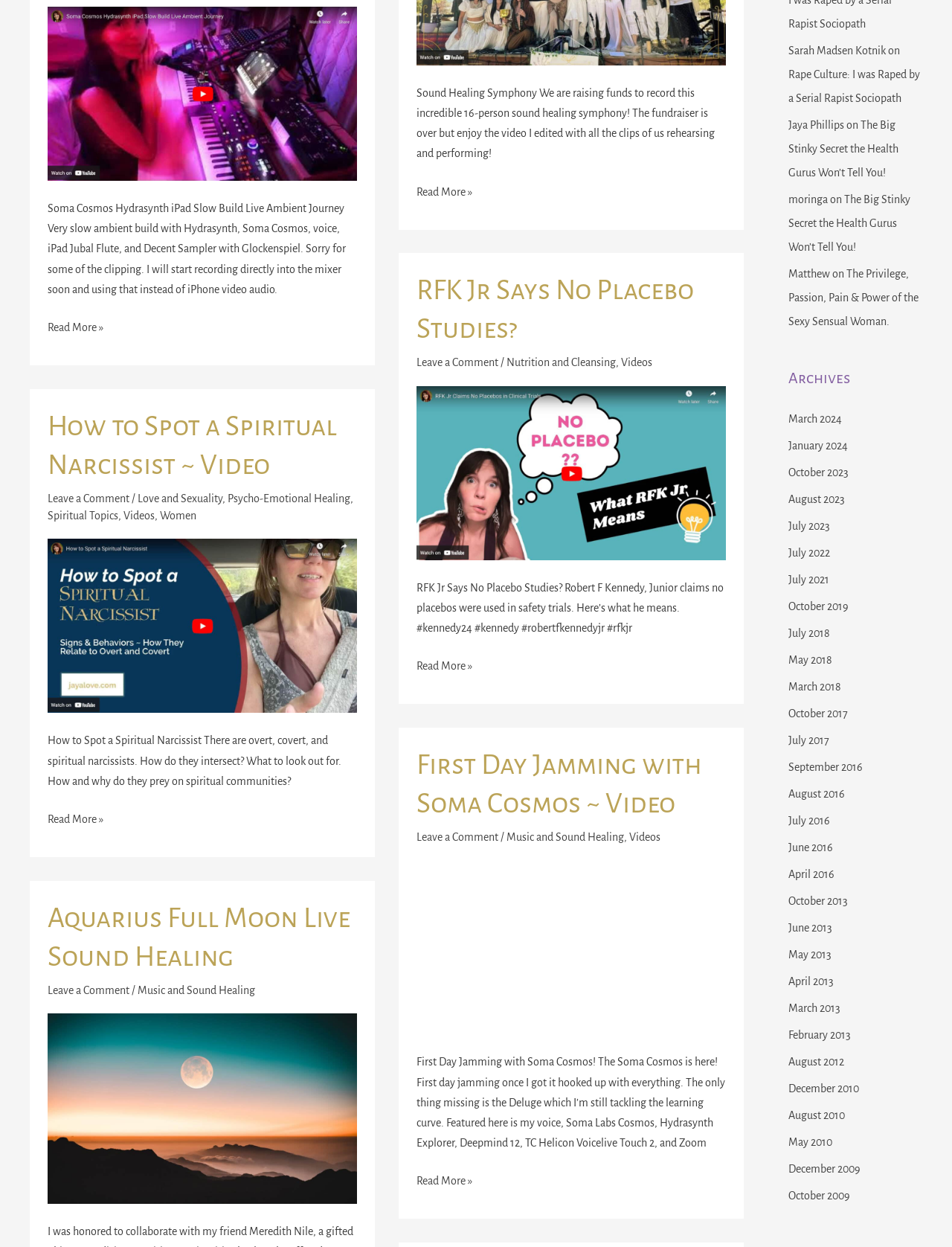Please provide a comprehensive answer to the question below using the information from the image: What is the title of the first article?

The first article has a heading element with the text 'Sound Healing Symphony', which is likely the title of the article.